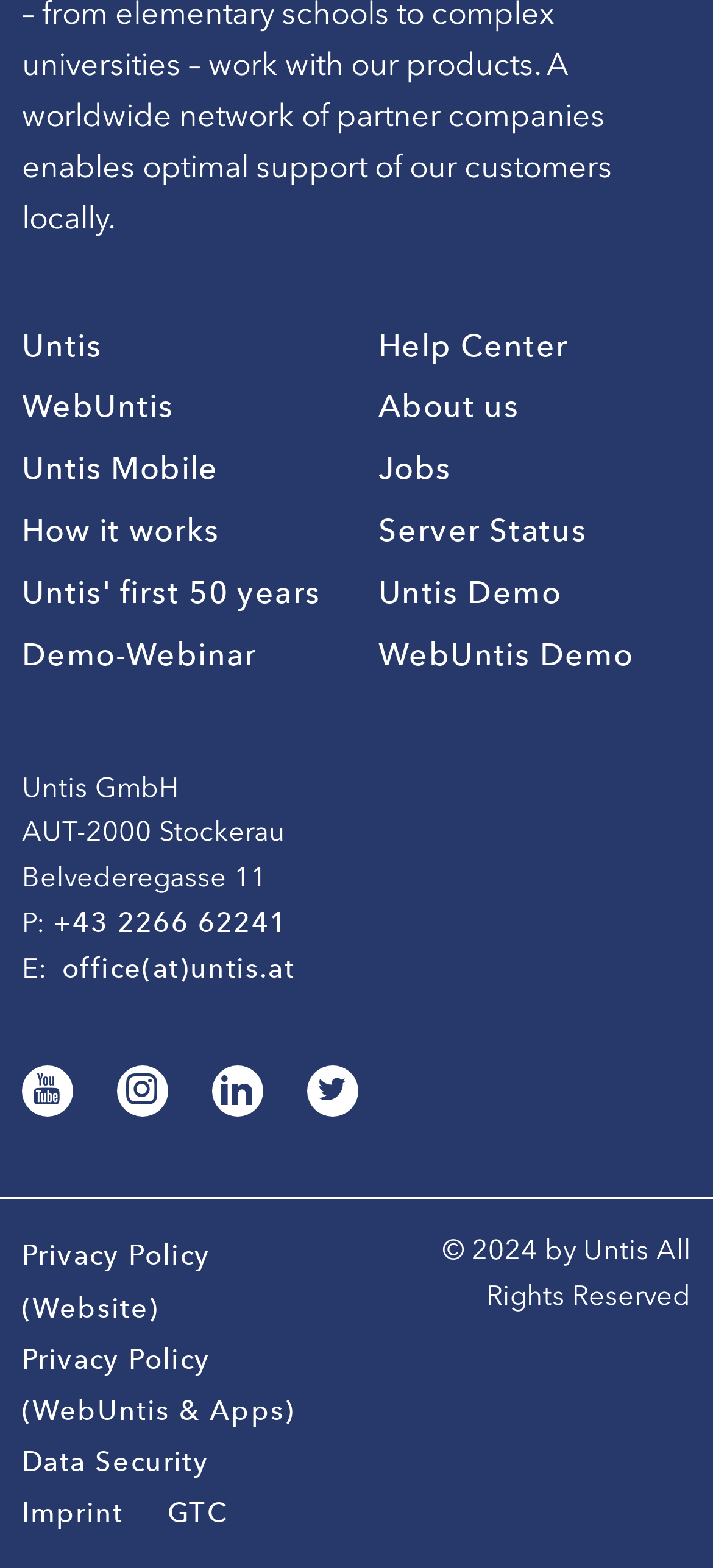Provide the bounding box for the UI element matching this description: "How it works".

[0.031, 0.326, 0.309, 0.351]